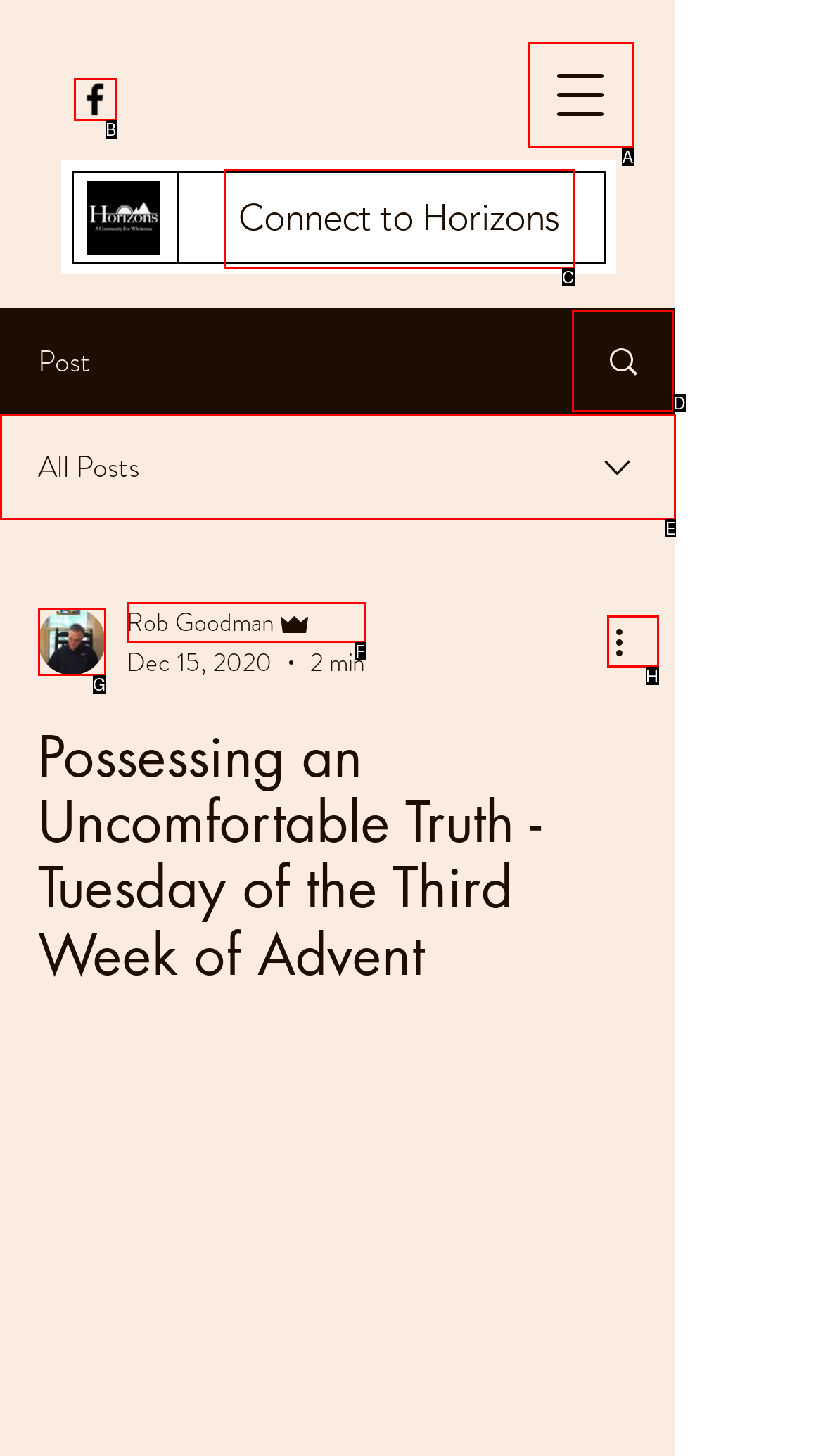Which UI element's letter should be clicked to achieve the task: More actions
Provide the letter of the correct choice directly.

H